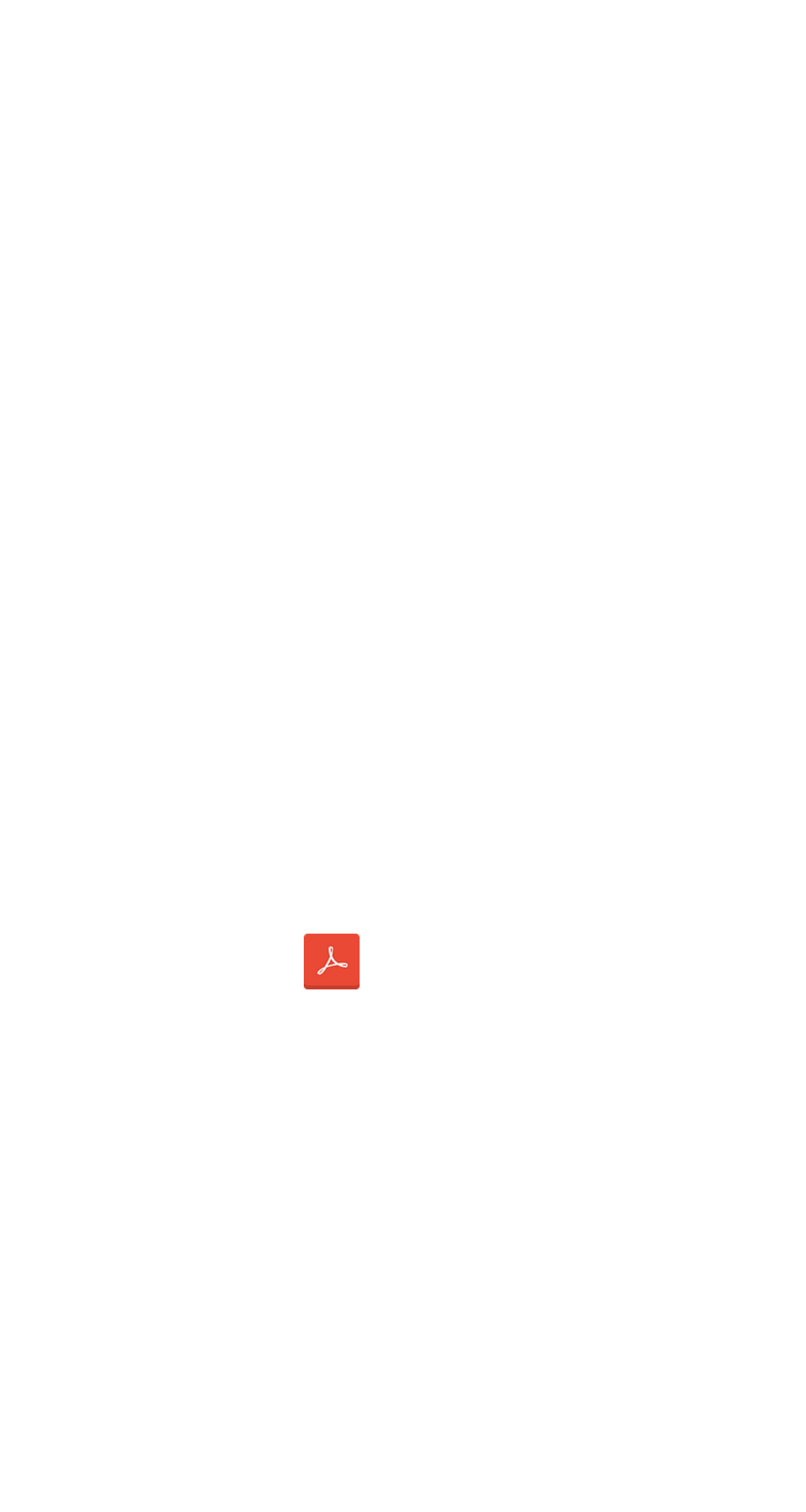Please determine the bounding box of the UI element that matches this description: title="ERACODA data dictionary.pdf". The coordinates should be given as (top-left x, top-left y, bottom-right x, bottom-right y), with all values between 0 and 1.

[0.364, 0.603, 0.459, 0.676]